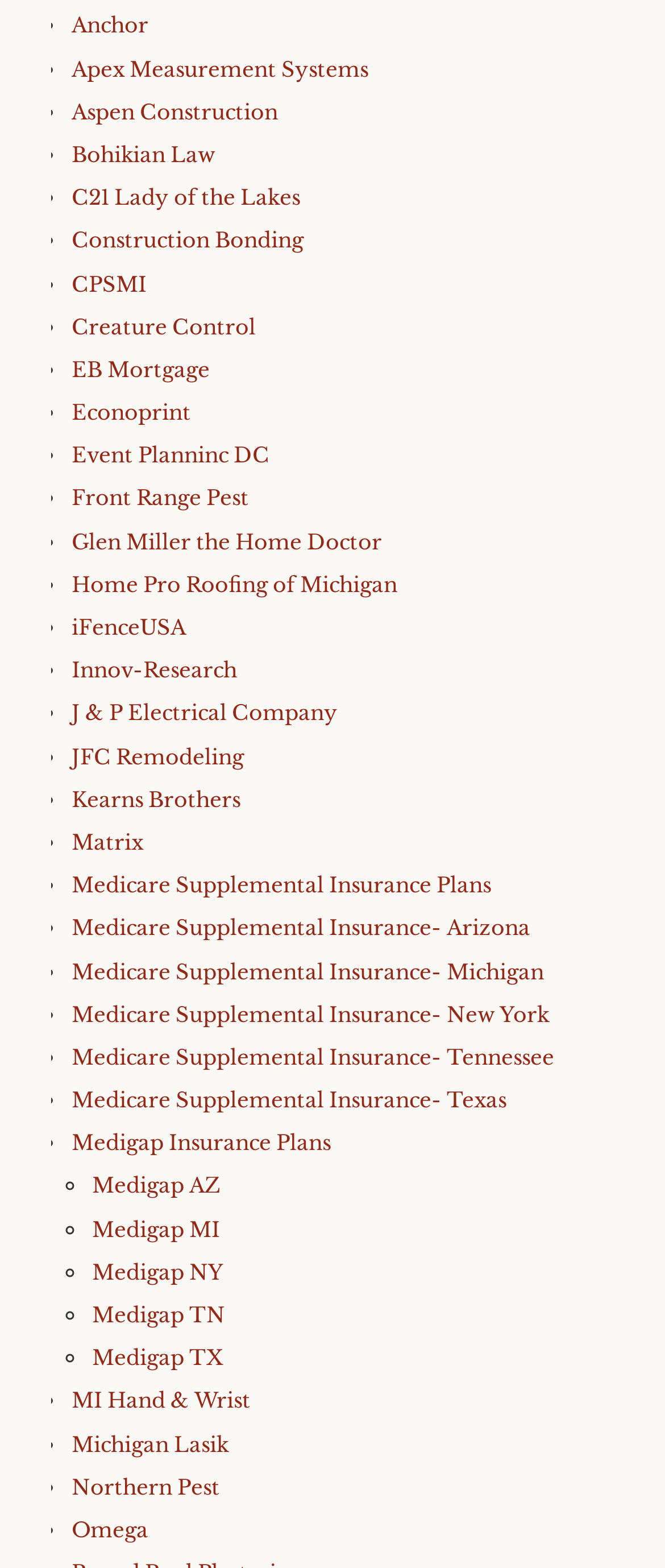Please identify the bounding box coordinates of the area that needs to be clicked to fulfill the following instruction: "Visit Jaguar Cars."

None